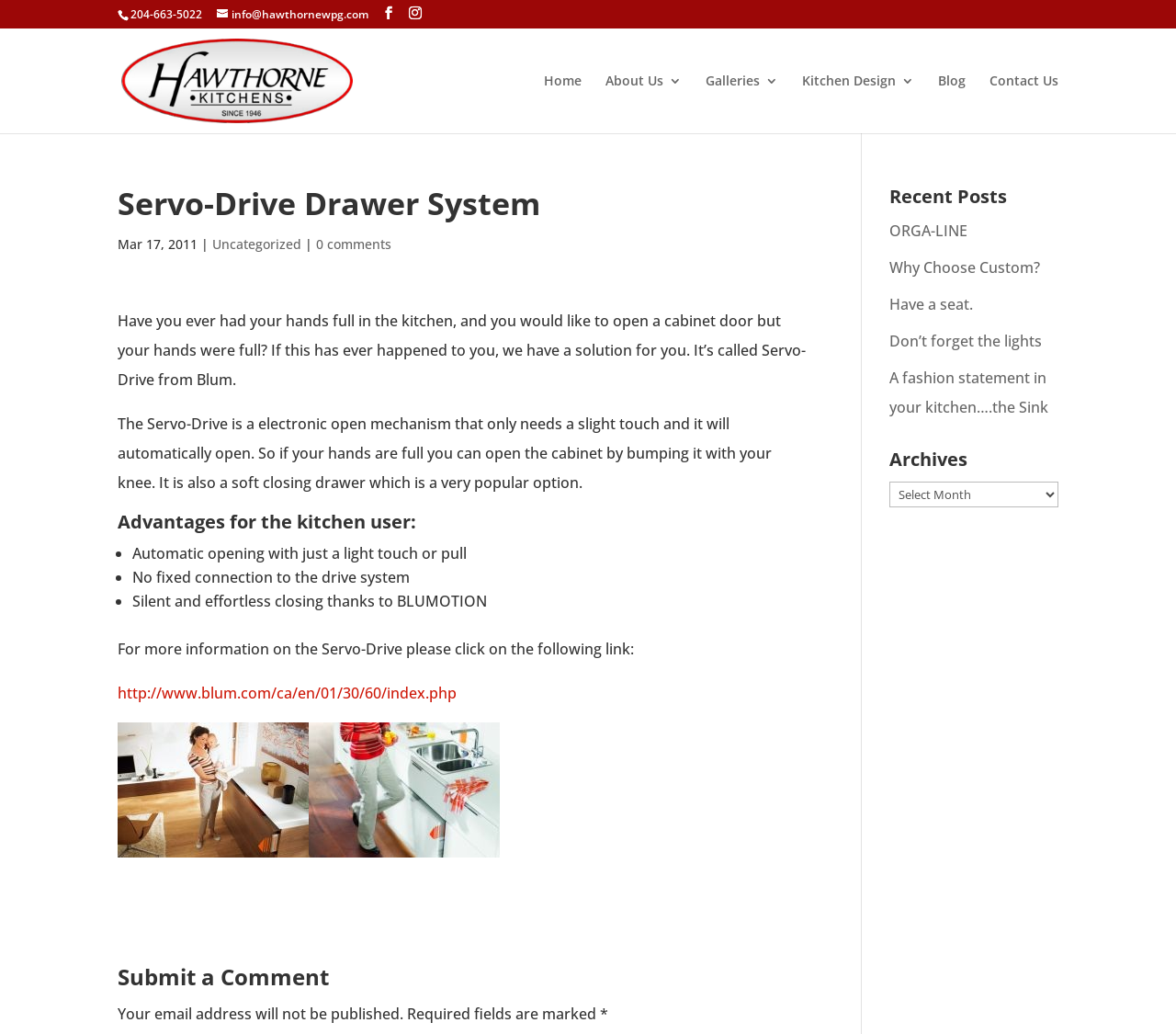Locate the coordinates of the bounding box for the clickable region that fulfills this instruction: "Read the 'Servo-Drive Drawer System' article".

[0.1, 0.18, 0.689, 0.223]